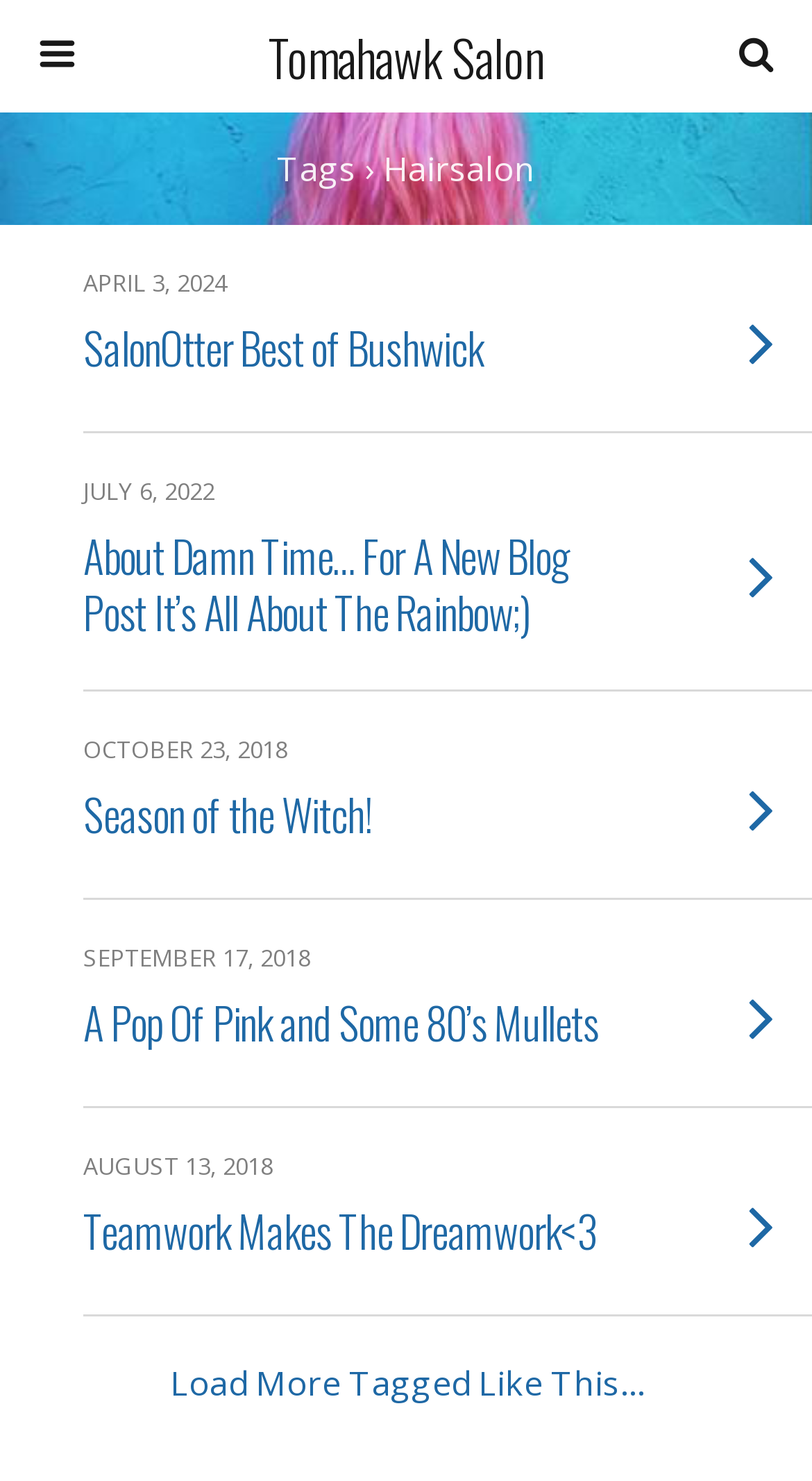Given the element description, predict the bounding box coordinates in the format (top-left x, top-left y, bottom-right x, bottom-right y). Make sure all values are between 0 and 1. Here is the element description: Load more tagged like this…

[0.0, 0.889, 1.0, 0.979]